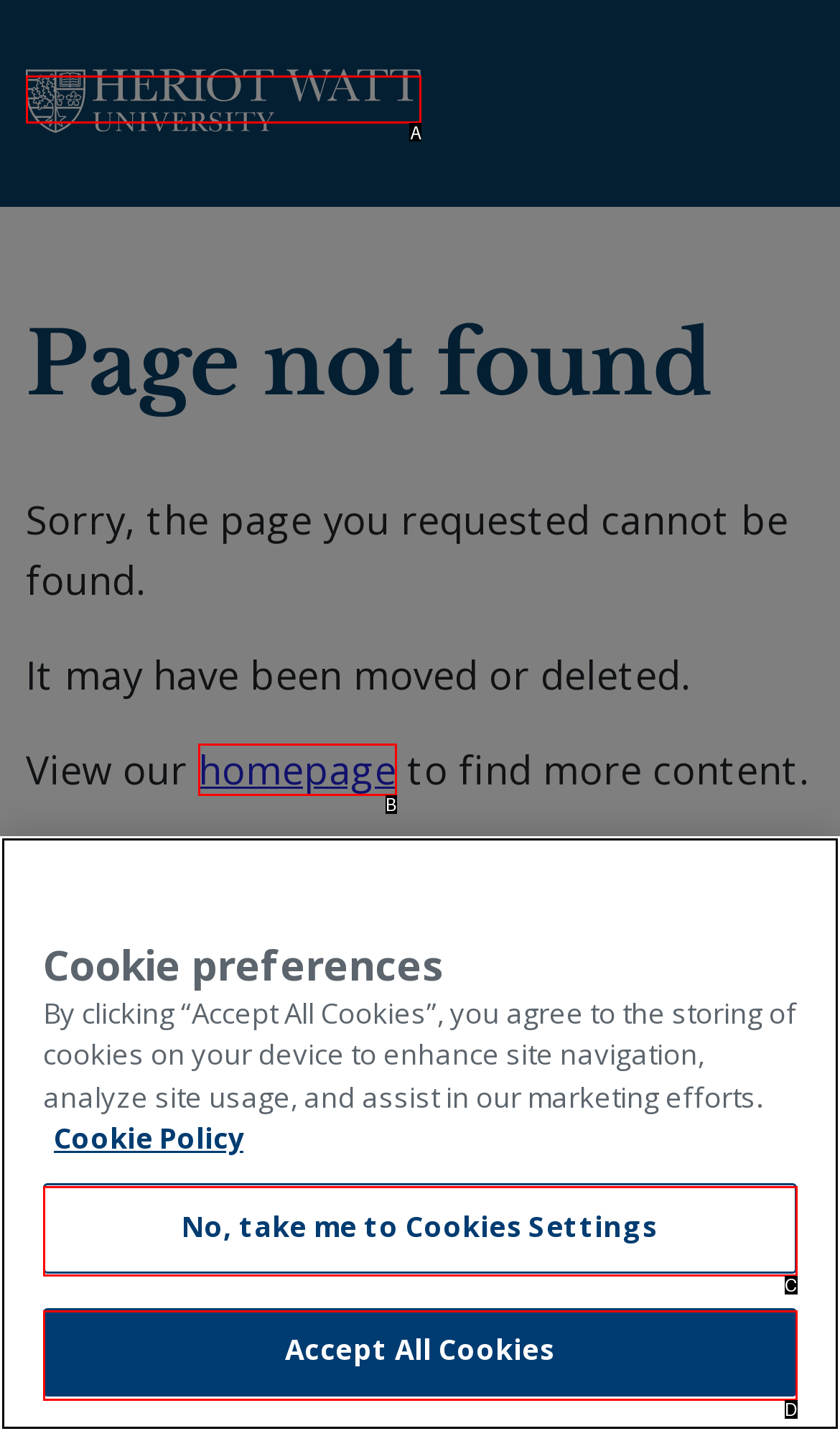Determine the option that best fits the description: homepage
Reply with the letter of the correct option directly.

B